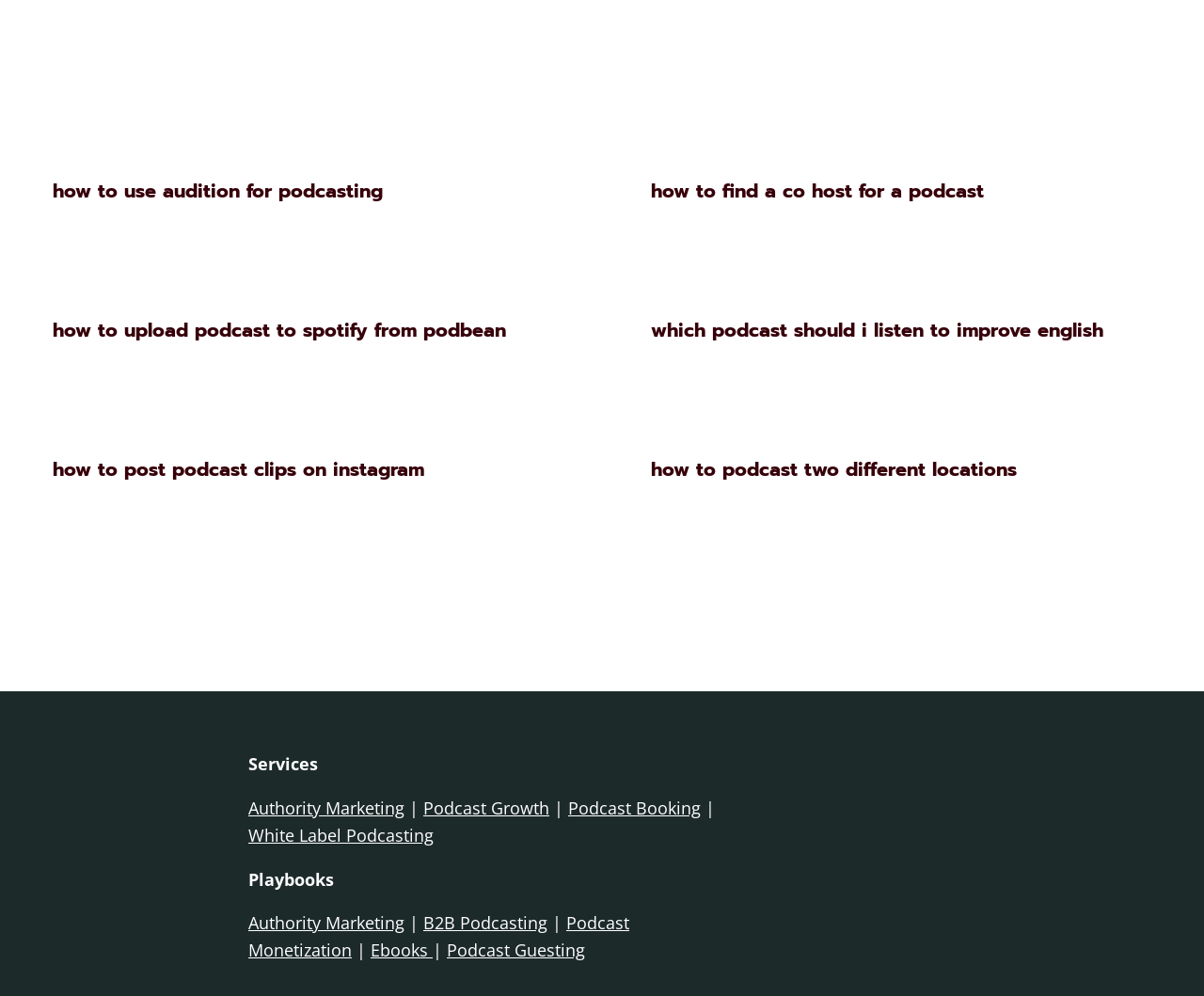Based on the element description Podcast Guesting, identify the bounding box coordinates for the UI element. The coordinates should be in the format (top-left x, top-left y, bottom-right x, bottom-right y) and within the 0 to 1 range.

[0.371, 0.943, 0.486, 0.965]